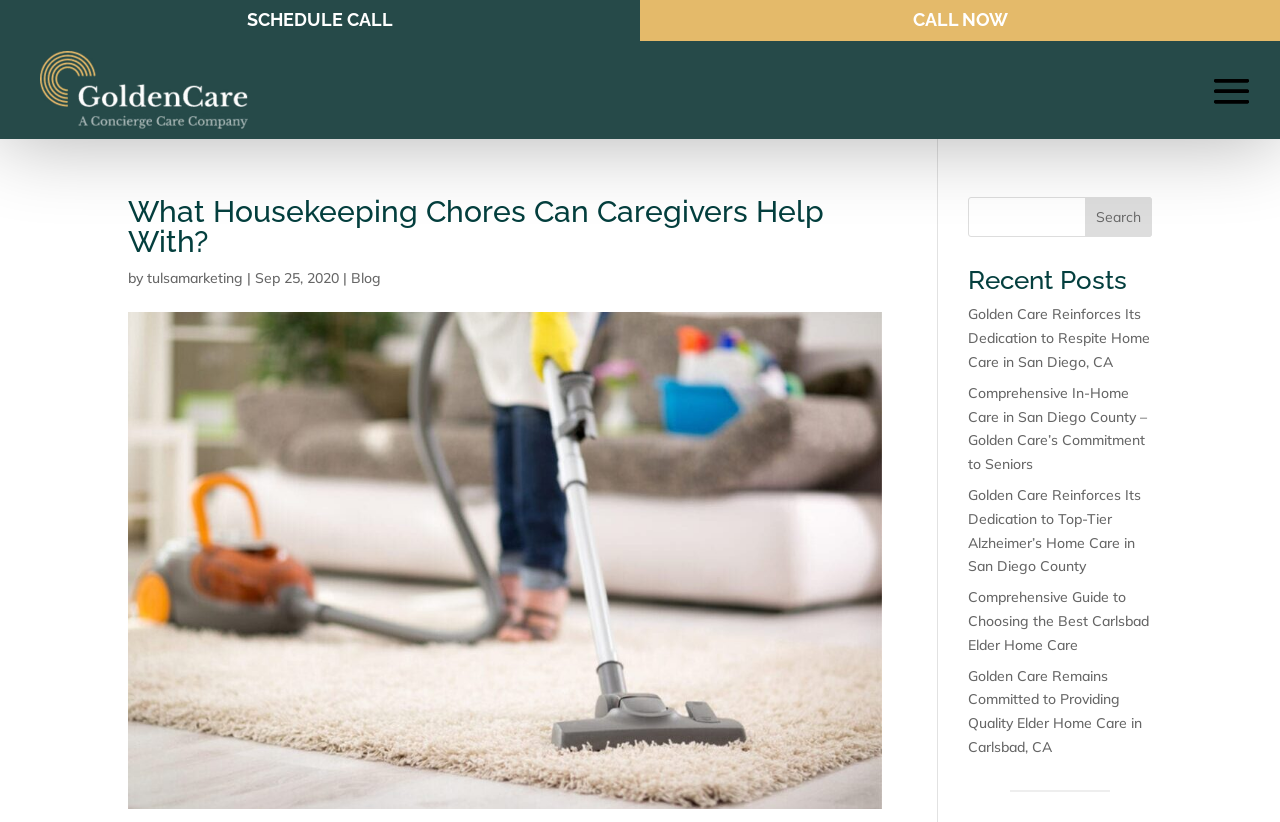What is the main heading of this webpage? Please extract and provide it.

What Housekeeping Chores Can Caregivers Help With?